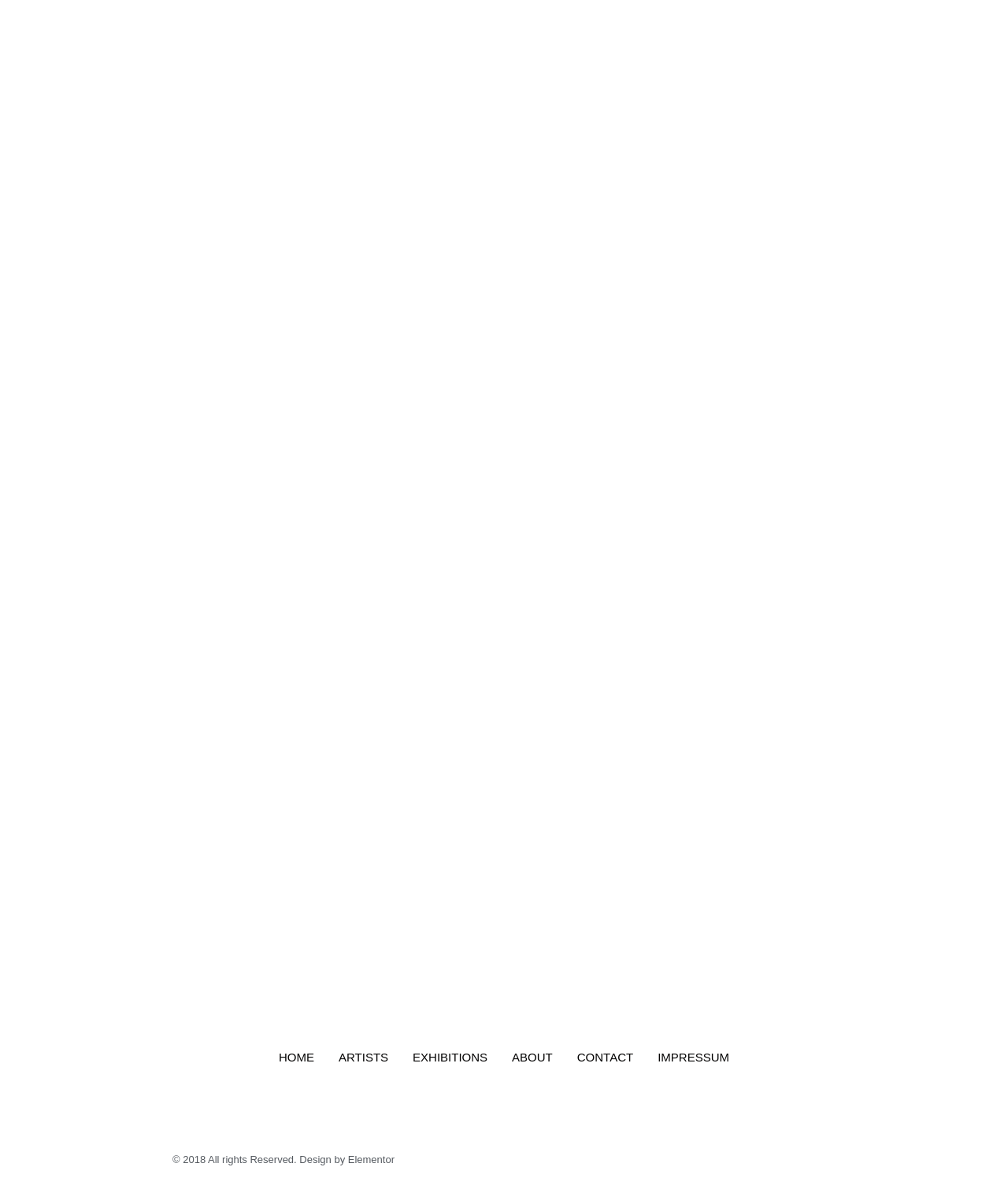Please identify the bounding box coordinates of the element's region that should be clicked to execute the following instruction: "Open image in lightbox". The bounding box coordinates must be four float numbers between 0 and 1, i.e., [left, top, right, bottom].

[0.69, 0.024, 0.992, 0.348]